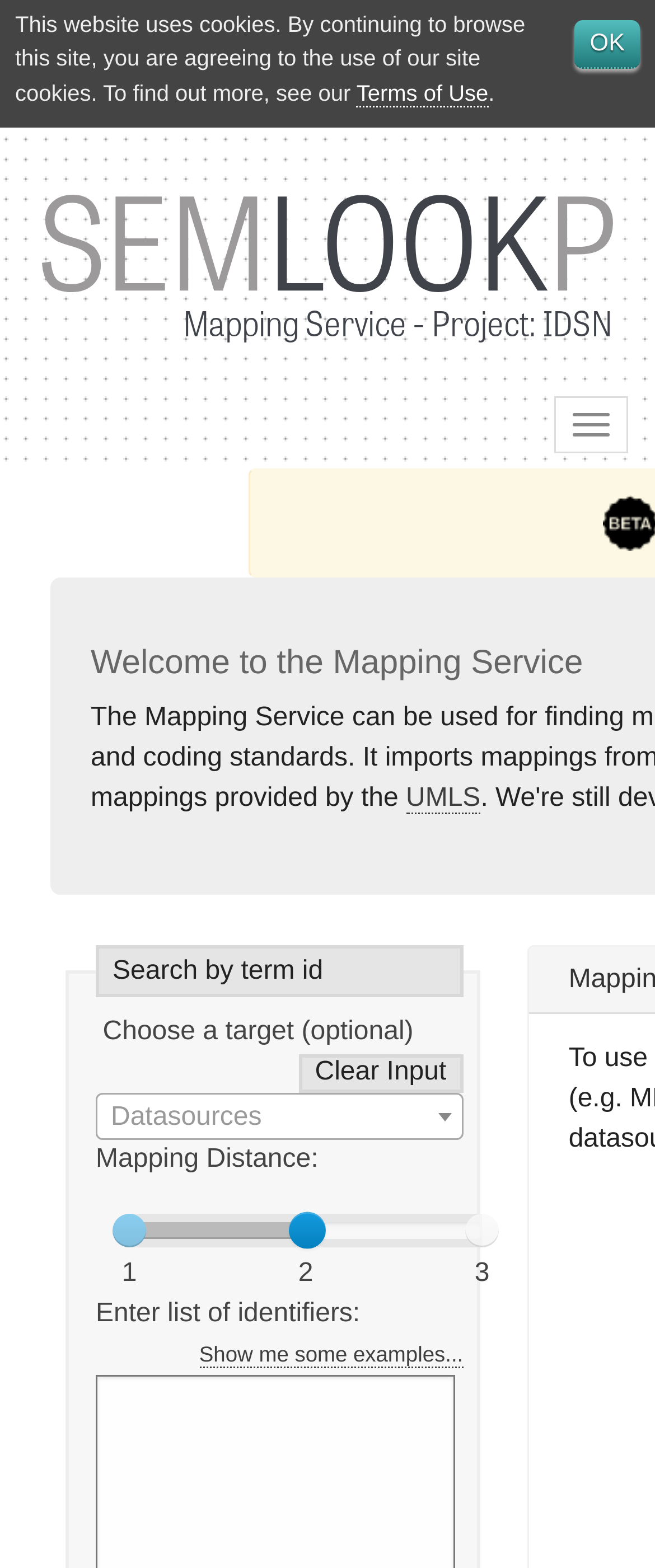What is the logo above the 'Mapping Service - Project: IDSN' text? Look at the image and give a one-word or short phrase answer.

SemLookP_logo